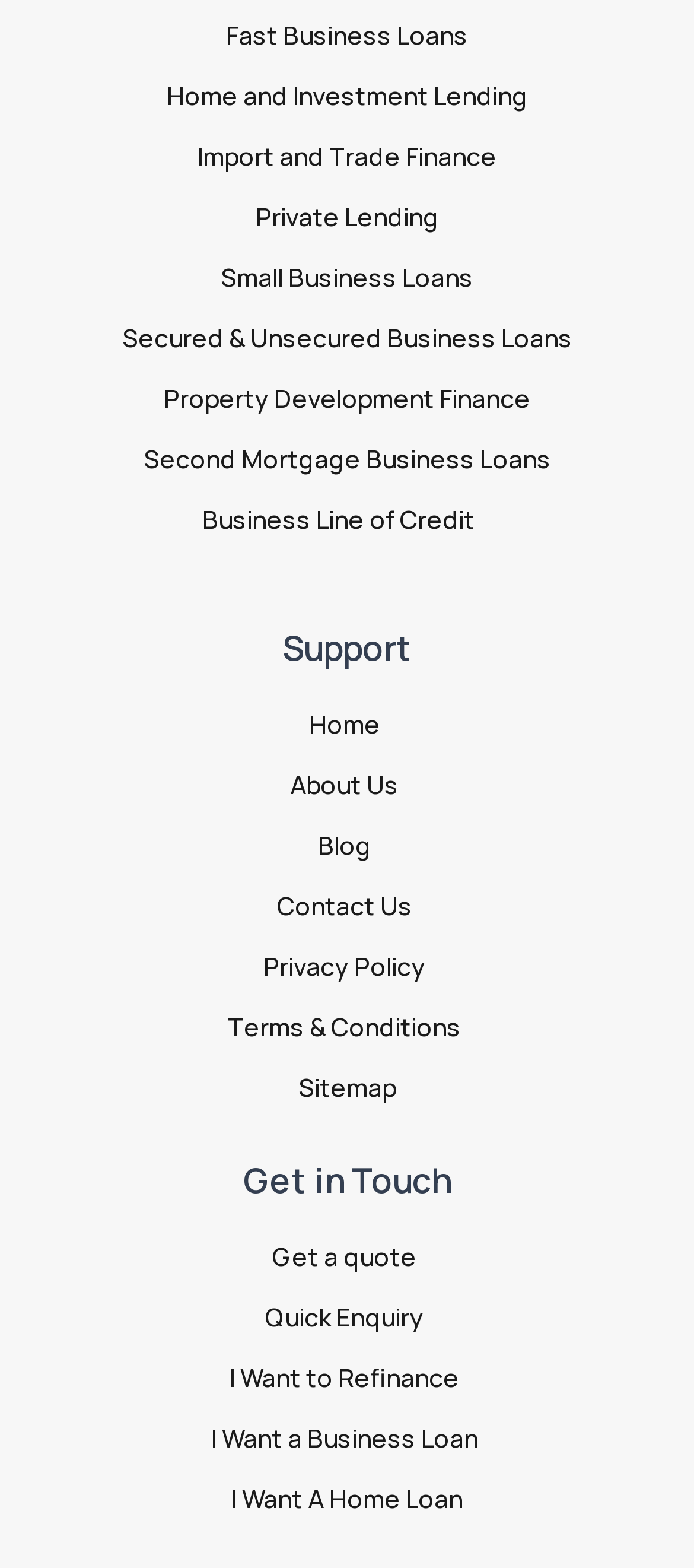How many loan options are available?
Please utilize the information in the image to give a detailed response to the question.

By examining the links on the webpage, I count 9 loan options available, including Fast Business Loans, Home and Investment Lending, Import and Trade Finance, and so on.